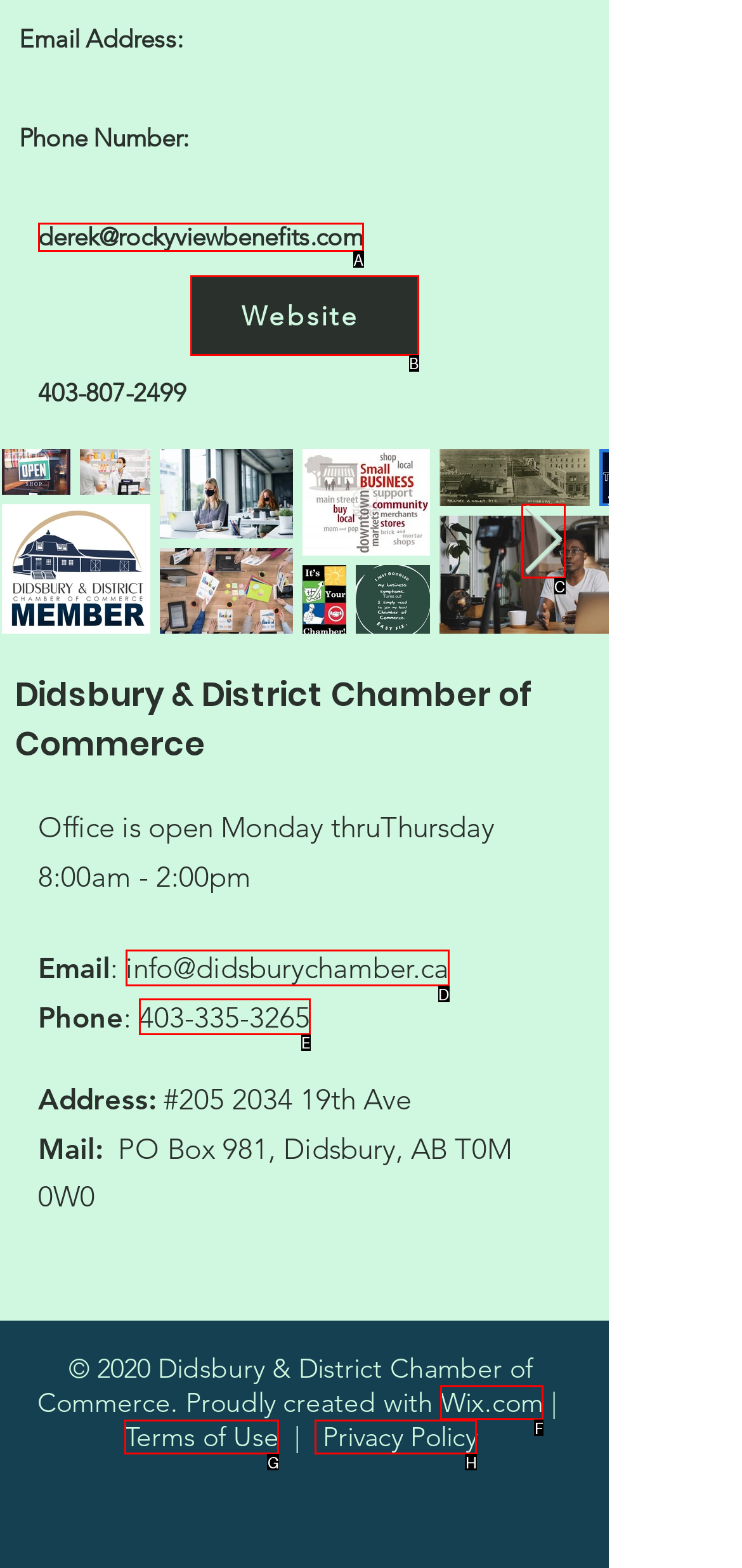Based on the description: aria-label="Next Item", identify the matching HTML element. Reply with the letter of the correct option directly.

C